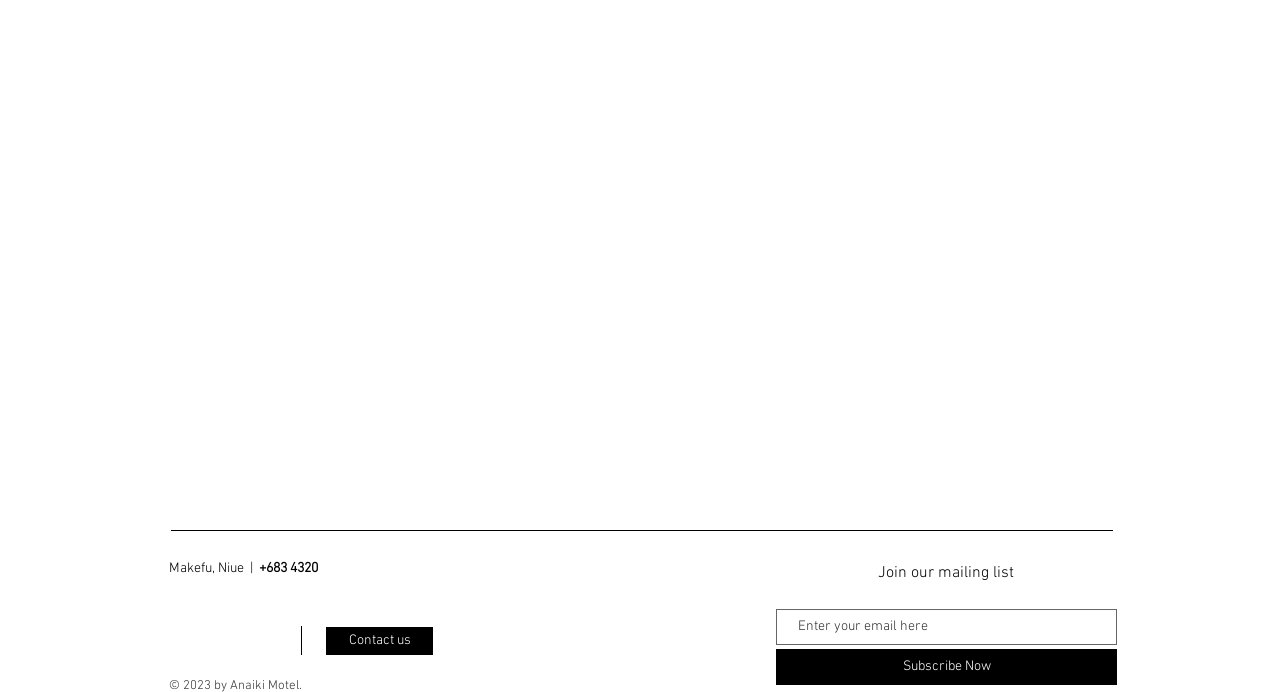What is the purpose of the textbox?
Please craft a detailed and exhaustive response to the question.

The textbox is located below the static text 'Join our mailing list' and has a placeholder text 'Enter your email here'. This suggests that the purpose of the textbox is to allow users to enter their email address to join a mailing list.